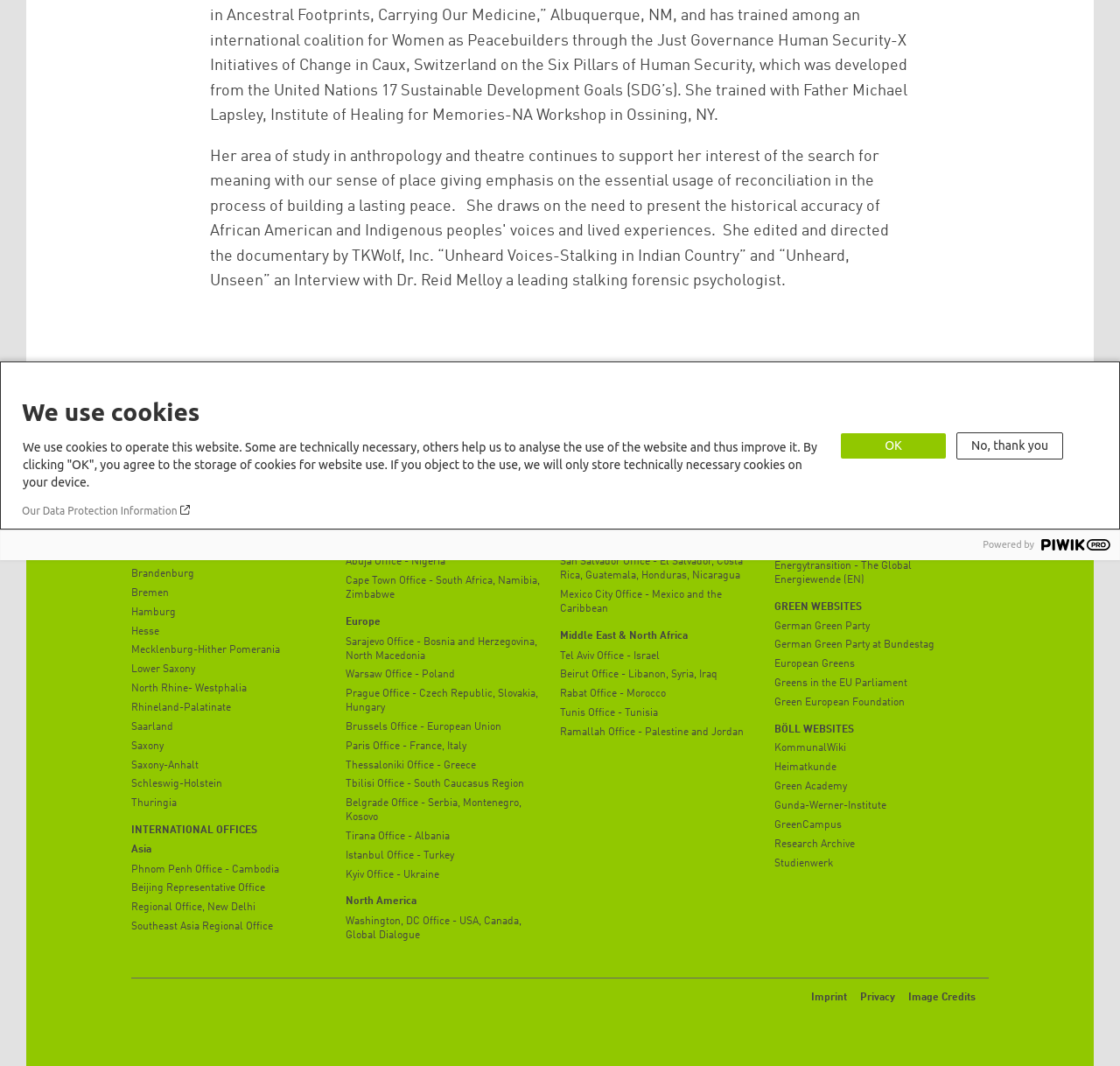Identify the bounding box for the UI element described as: "German Green Party at Bundestag". Ensure the coordinates are four float numbers between 0 and 1, formatted as [left, top, right, bottom].

[0.691, 0.6, 0.867, 0.613]